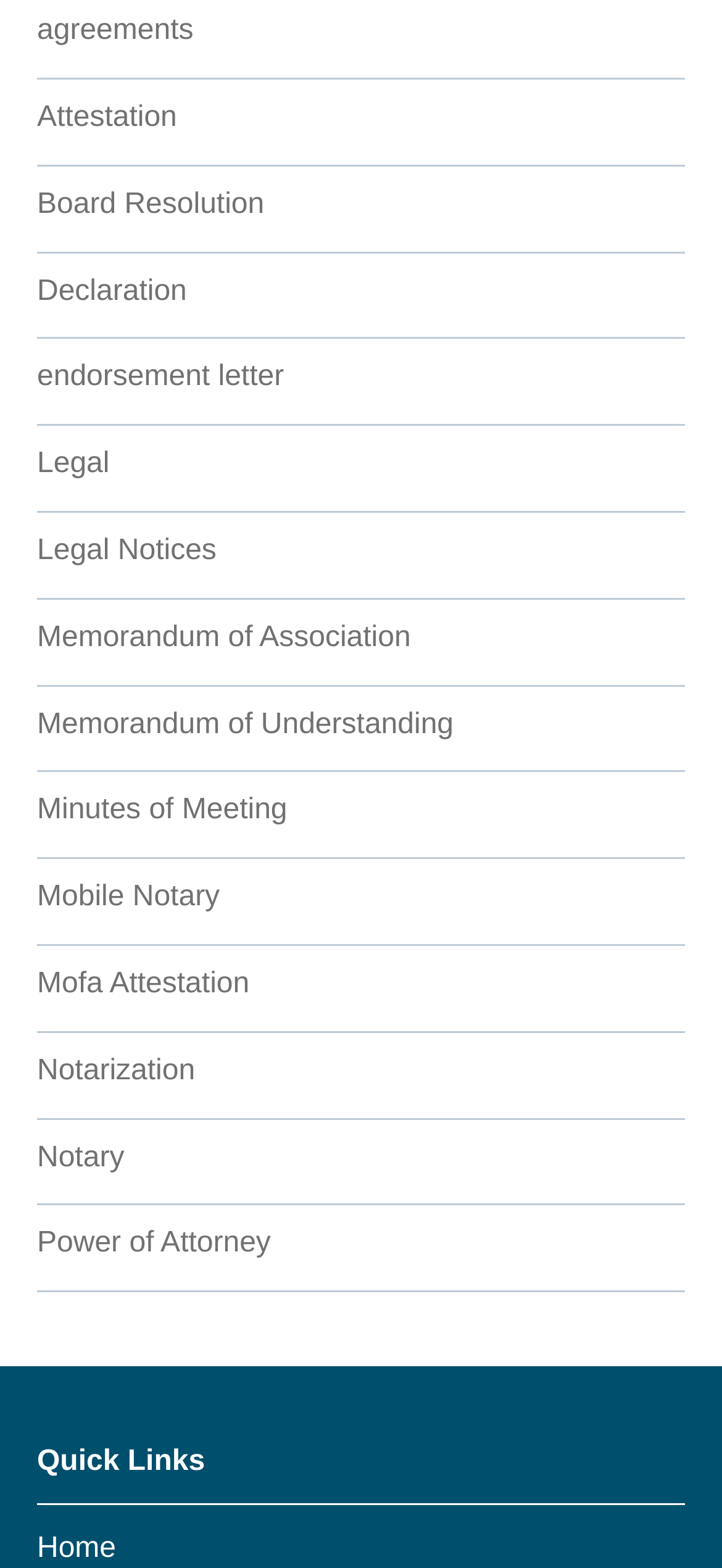Using the information from the screenshot, answer the following question thoroughly:
What is the purpose of the 'Notary' link?

Based on the context of the webpage and the link 'Notary', I inferred that the purpose of this link is to provide notarization services, which is a legal process.